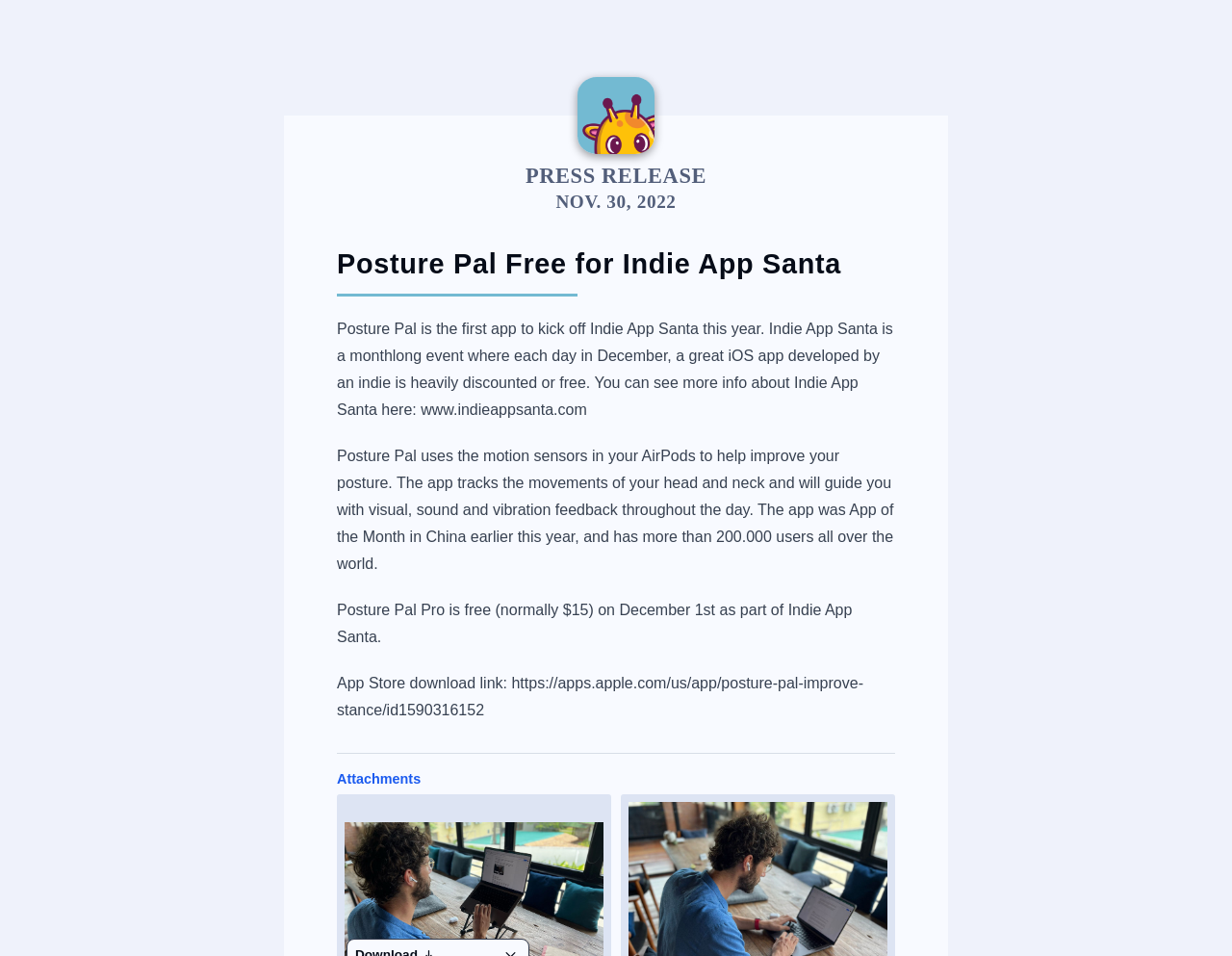What is Indie App Santa?
Please respond to the question with a detailed and thorough explanation.

According to the webpage, Indie App Santa is a monthlong event where each day in December, a great iOS app developed by an indie is heavily discounted or free.